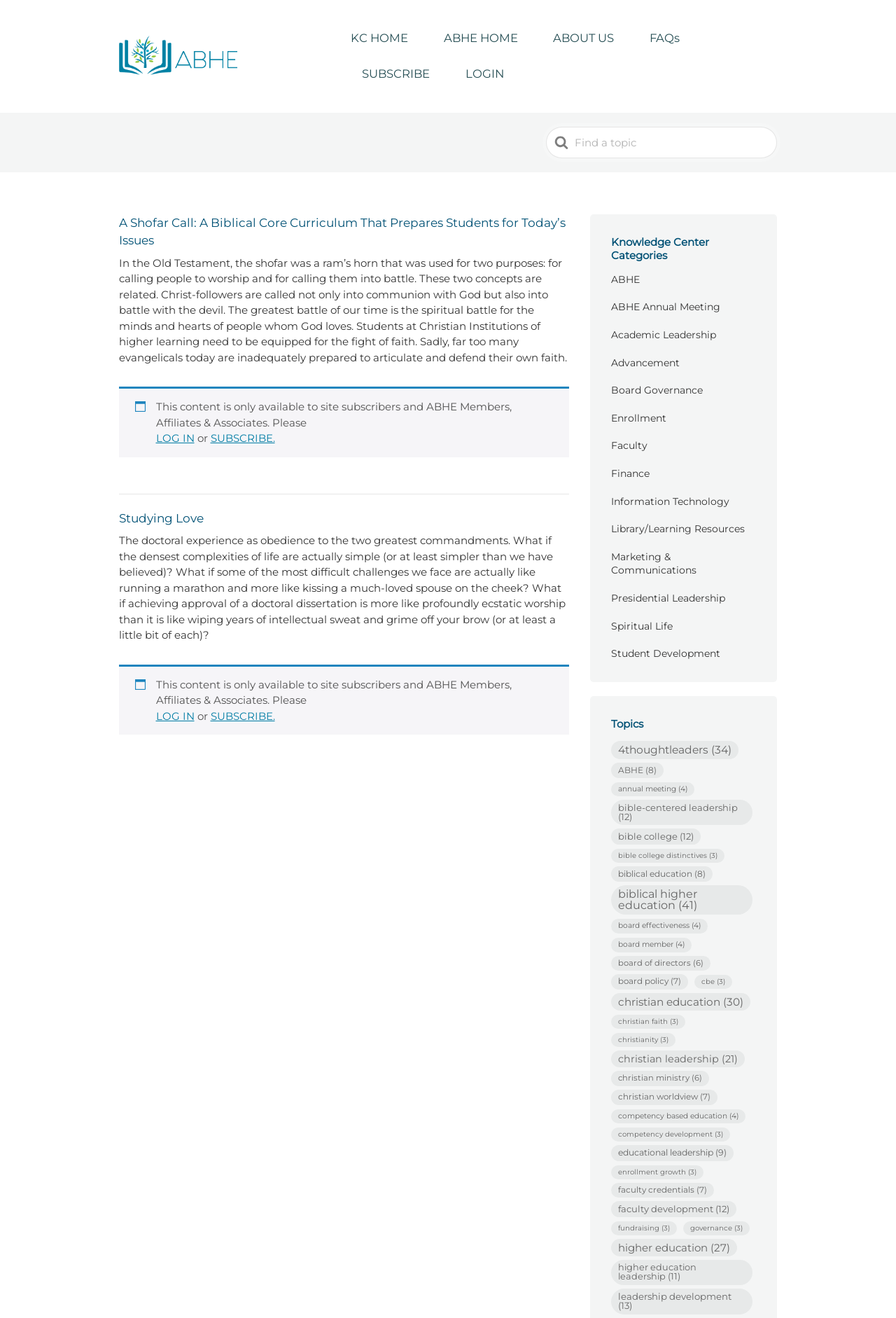Carefully observe the image and respond to the question with a detailed answer:
What is the name of the website?

The name of the website can be found at the top left corner of the webpage, where it says 'ABHE Knowledge Center' in a logo format.